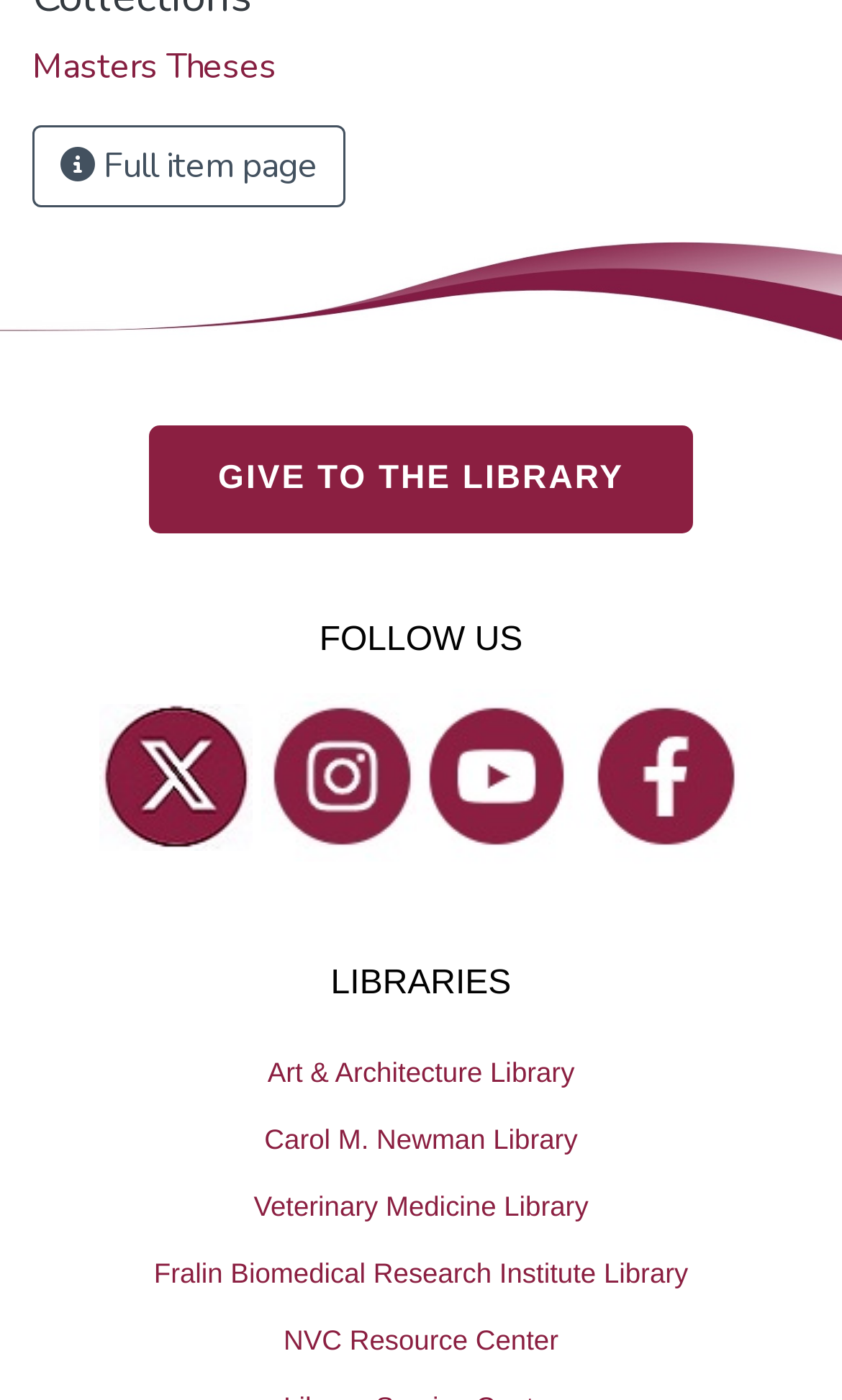Respond to the question below with a single word or phrase:
What is the text on the button next to 'Masters Theses'?

Full item page